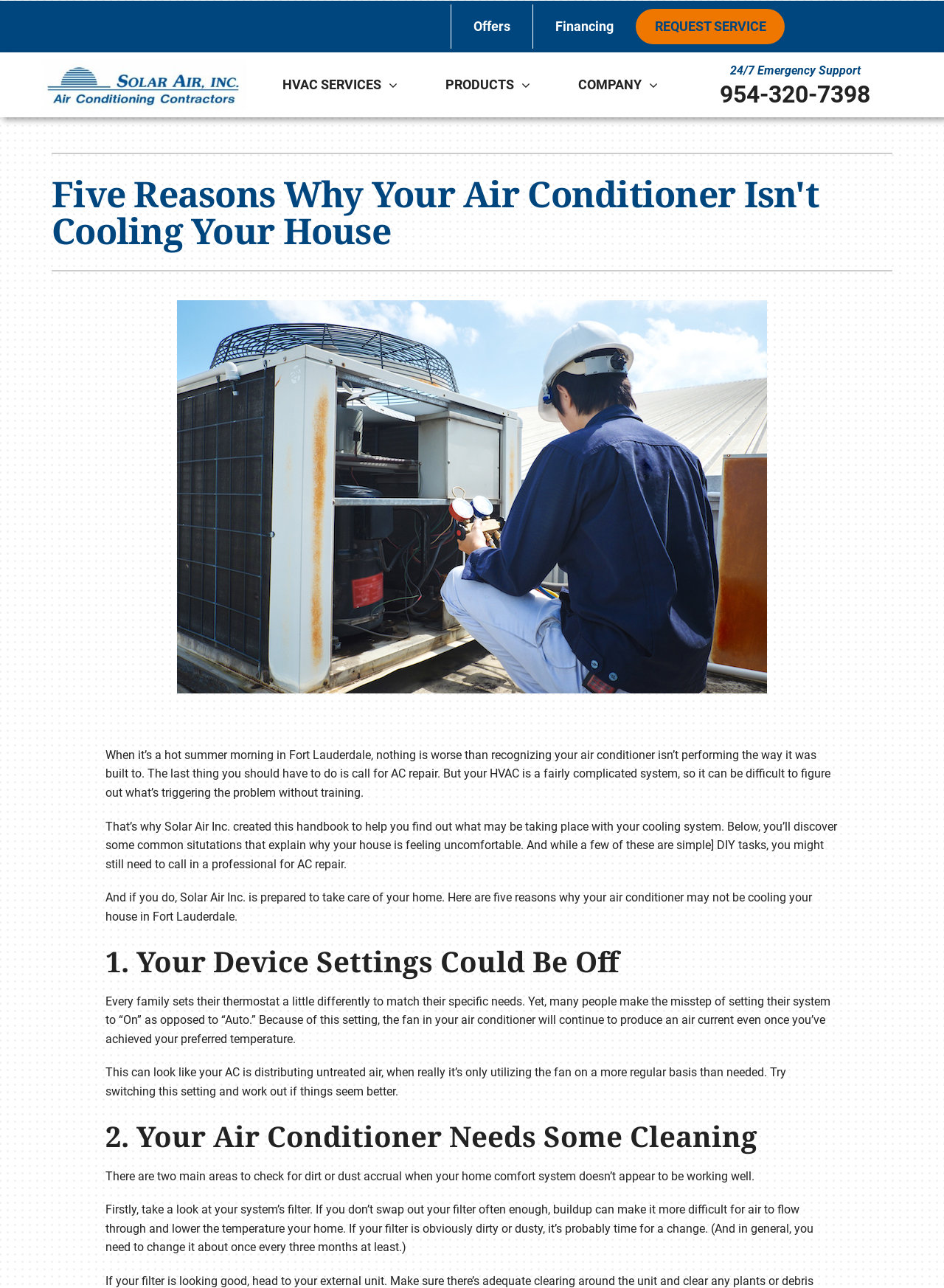What is the recommended frequency for changing the air conditioner filter?
Provide a fully detailed and comprehensive answer to the question.

The recommended frequency is mentioned in the article section of the webpage, under the heading '2. Your Air Conditioner Needs Some Cleaning', where it is stated that the filter should be changed at least once every three months.